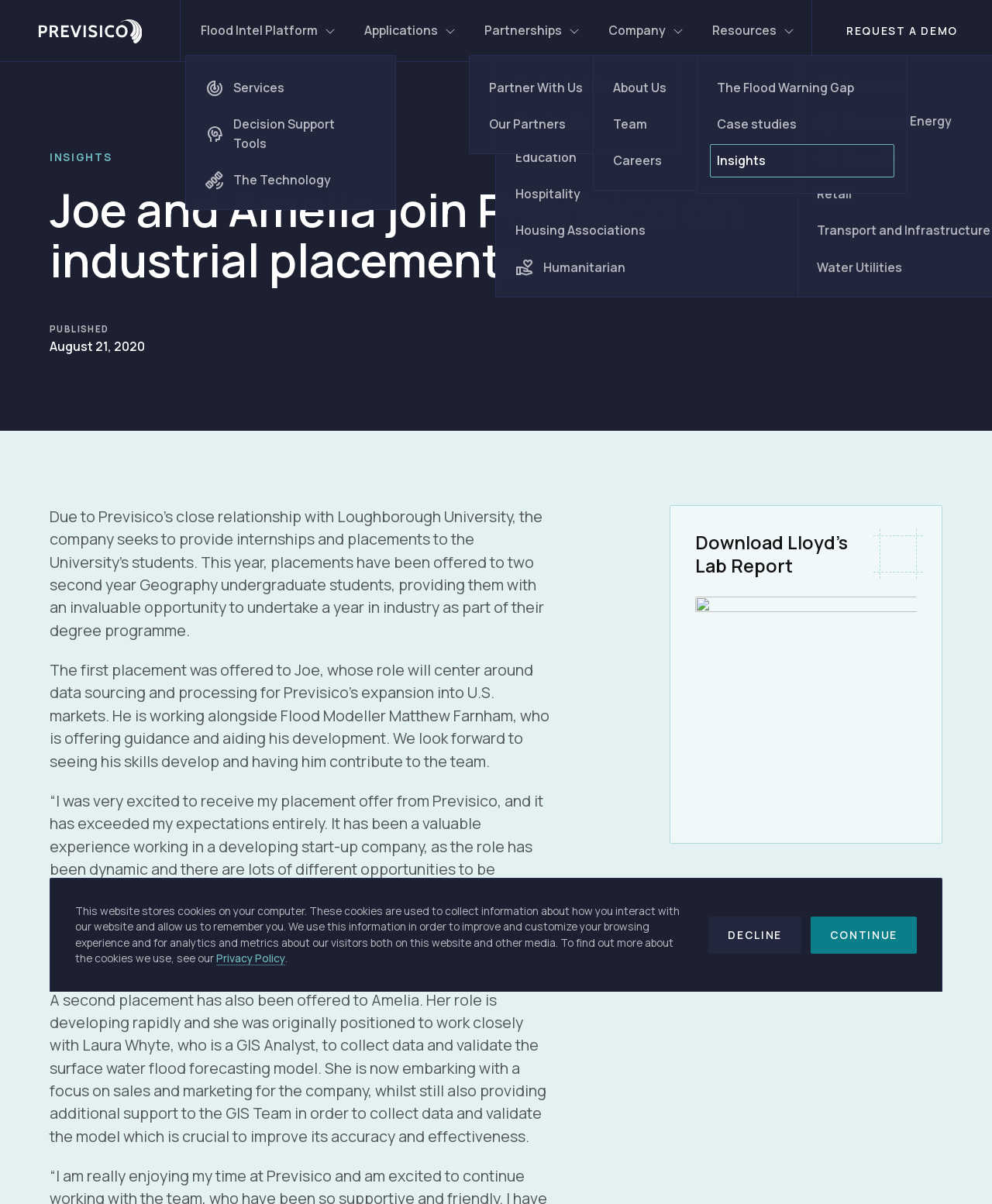Determine the bounding box coordinates of the section to be clicked to follow the instruction: "Read about Joe and Amelia's industrial placements". The coordinates should be given as four float numbers between 0 and 1, formatted as [left, top, right, bottom].

[0.05, 0.153, 0.894, 0.237]